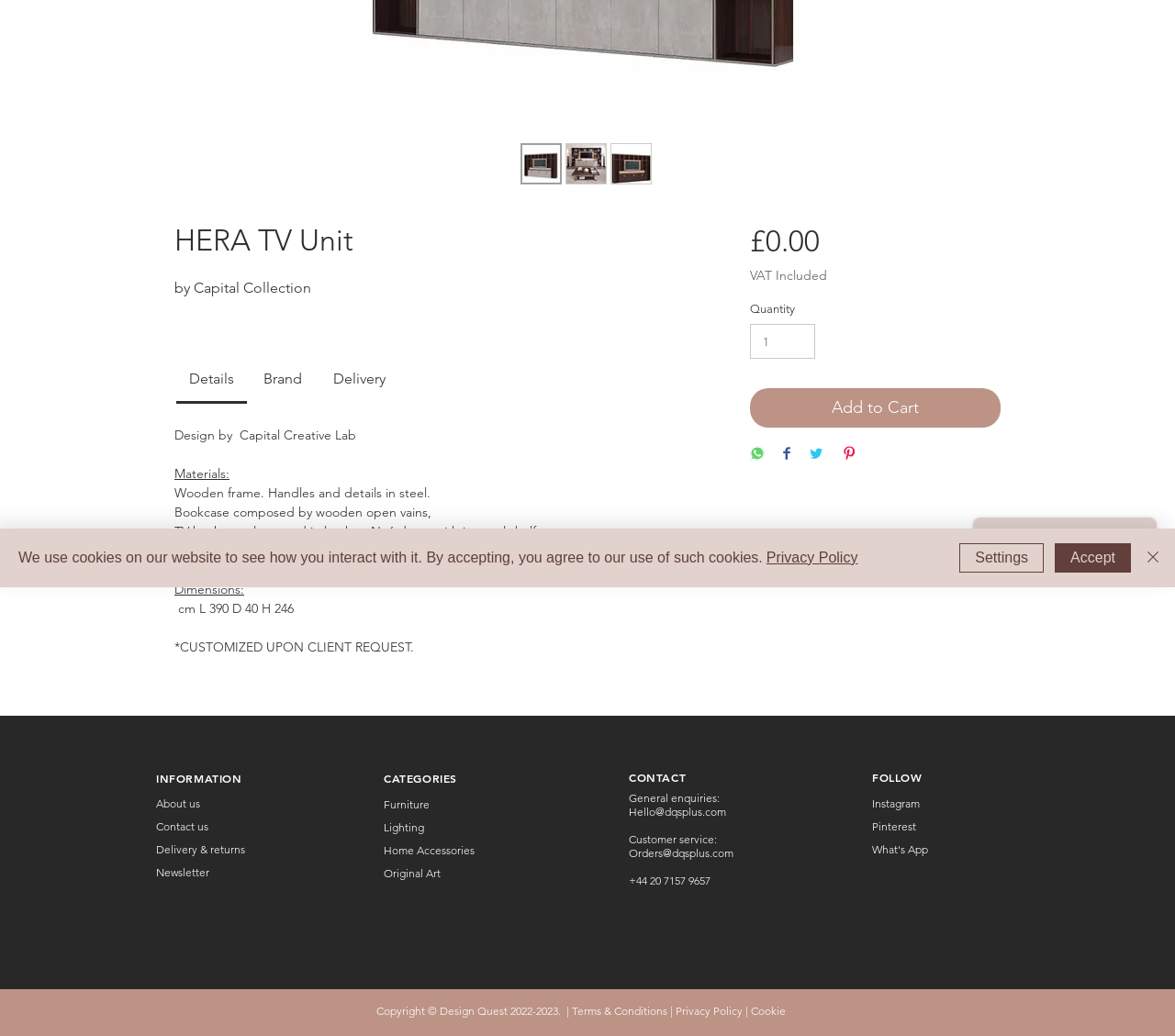Identify the bounding box coordinates for the UI element that matches this description: "Delivery & returns".

[0.133, 0.813, 0.209, 0.827]